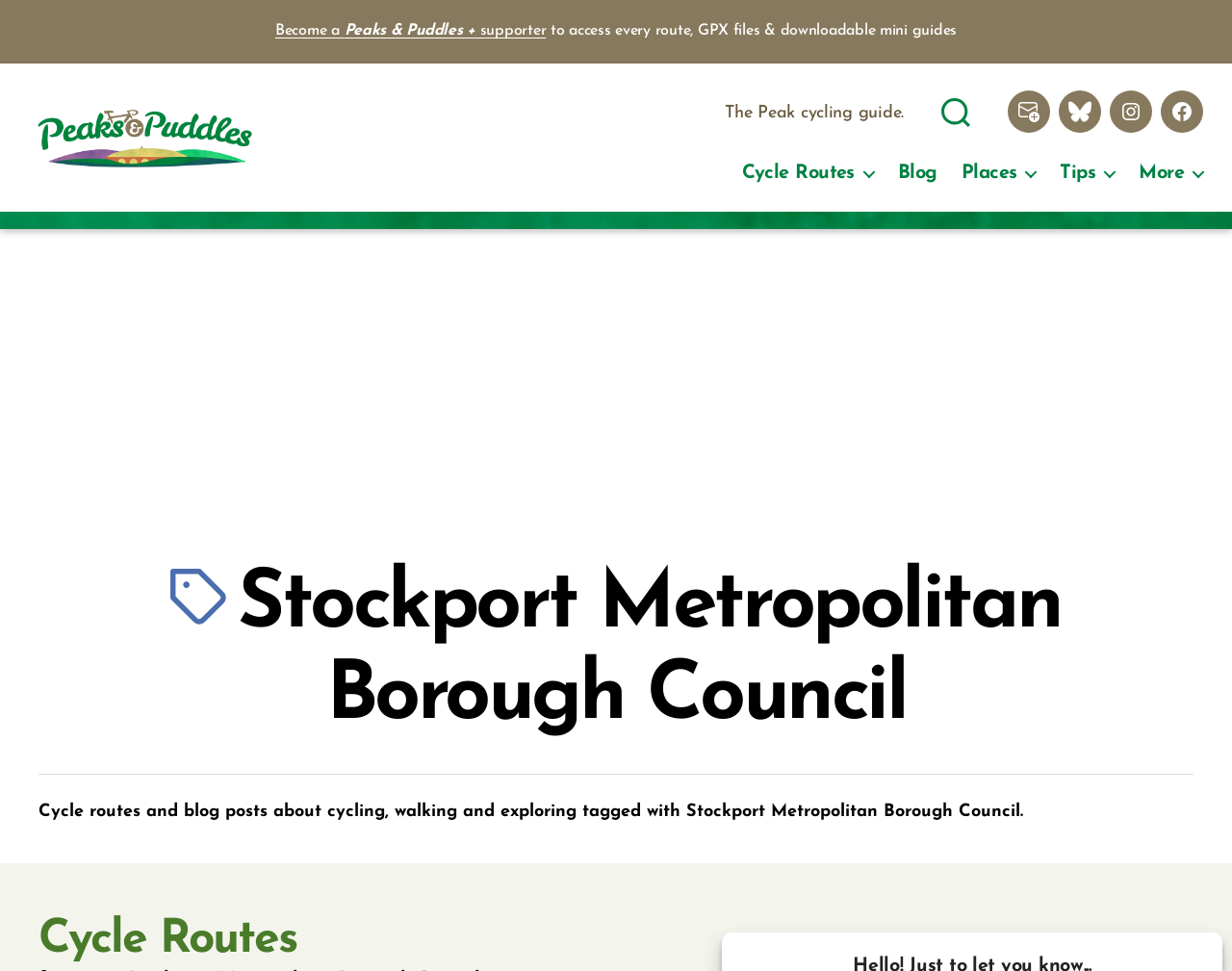Locate the bounding box coordinates of the region to be clicked to comply with the following instruction: "Become a Peaks & Puddles supporter". The coordinates must be four float numbers between 0 and 1, in the form [left, top, right, bottom].

[0.223, 0.024, 0.443, 0.04]